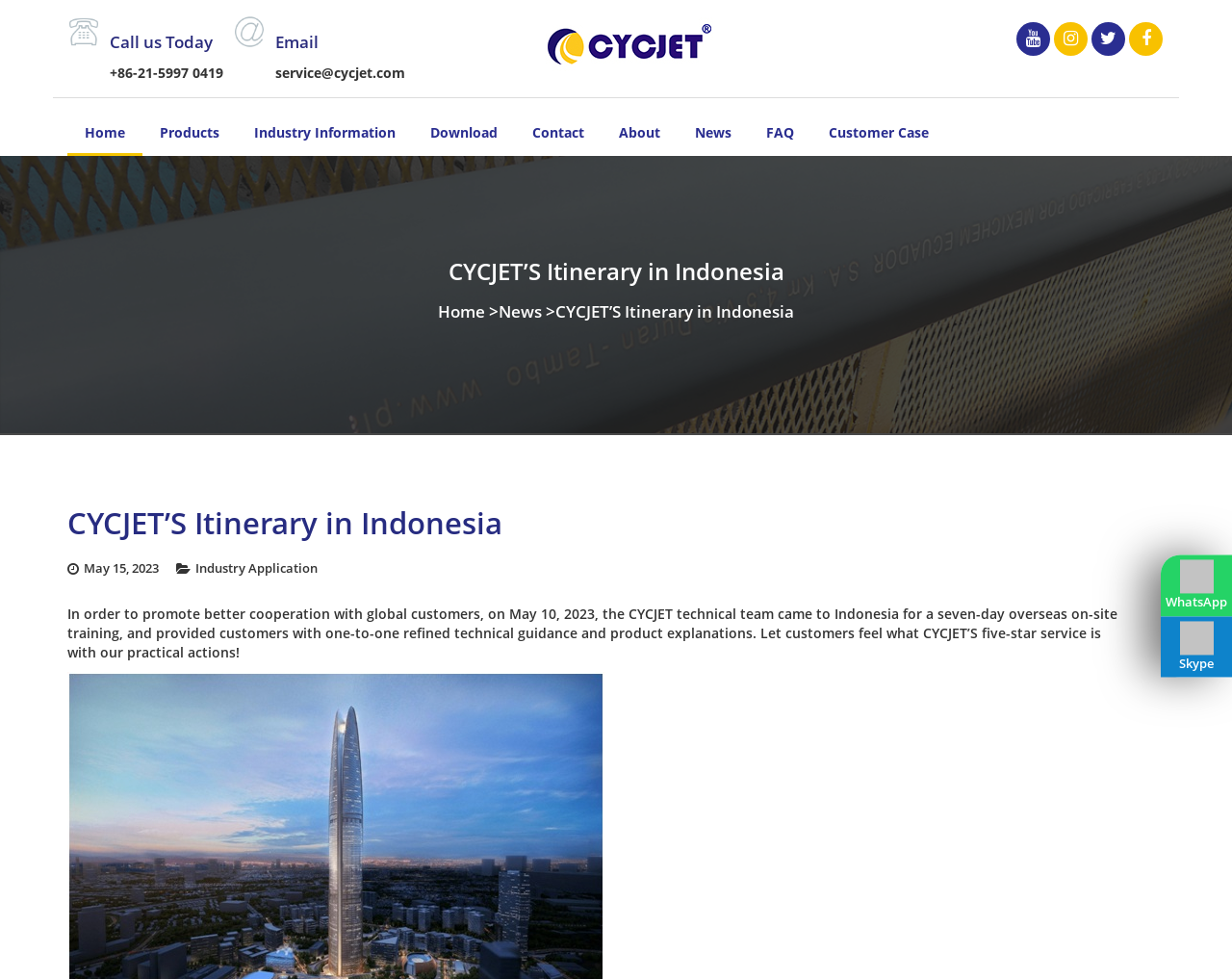Please identify the bounding box coordinates for the region that you need to click to follow this instruction: "Read the news".

[0.55, 0.117, 0.608, 0.154]